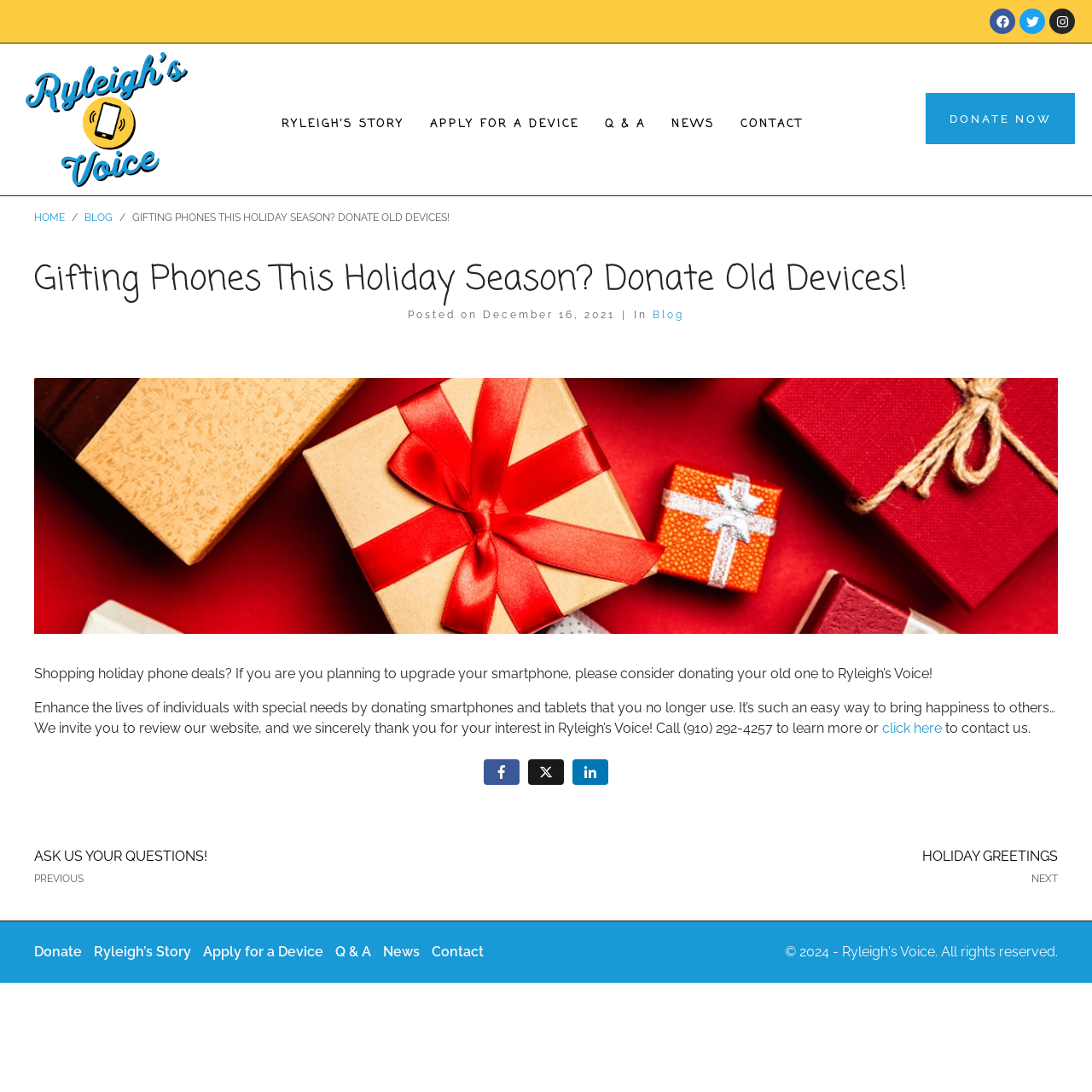What social media platforms can be used to share information about Ryleigh's Voice?
Based on the image, give a one-word or short phrase answer.

Facebook, Twitter, LinkedIn